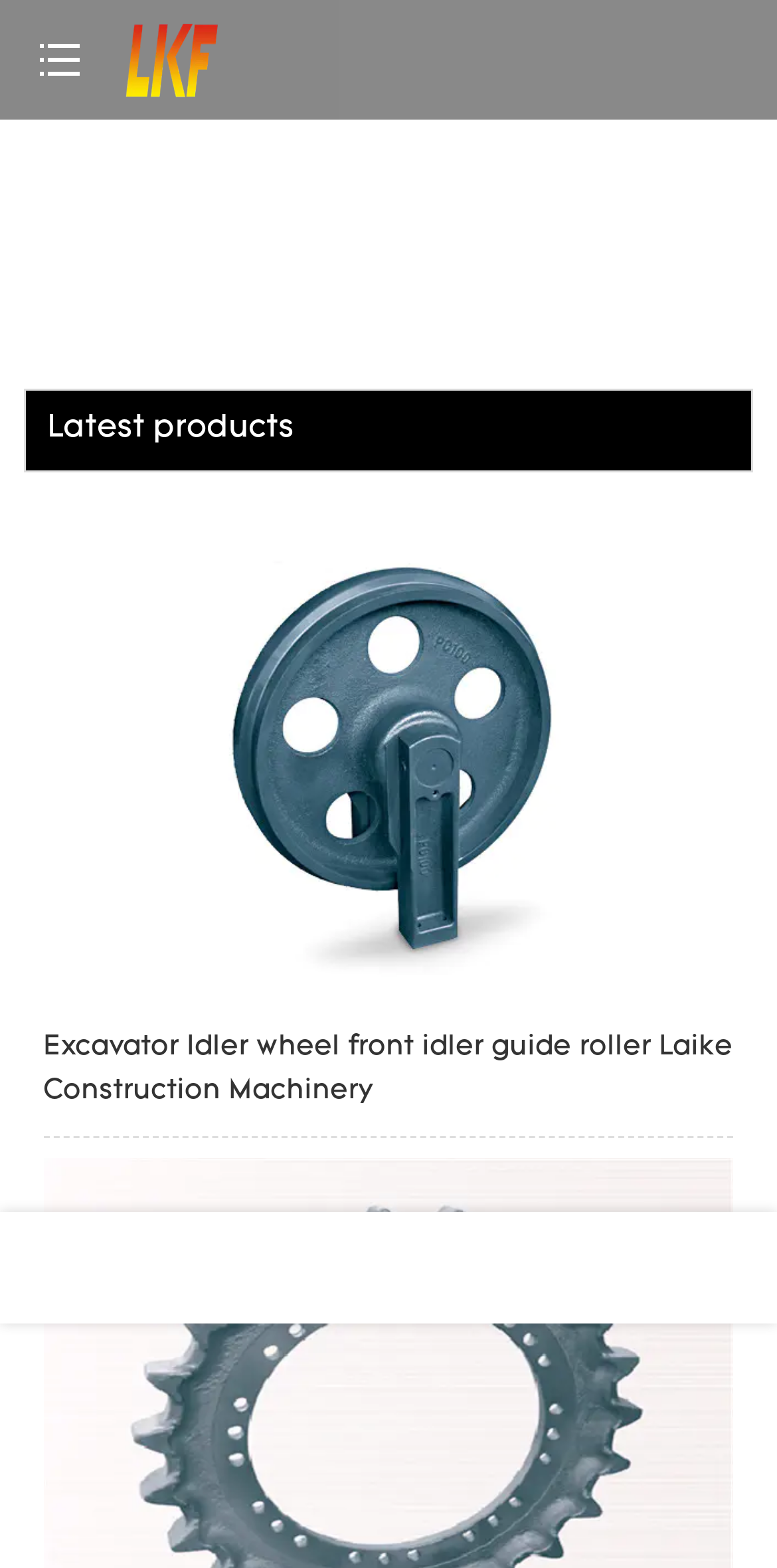What is the name of the product shown?
Answer the question with a detailed explanation, including all necessary information.

The product name can be found in the link and image description, which says 'Excavator Idler wheel front idler guide roller Laike Construction Machinery'.